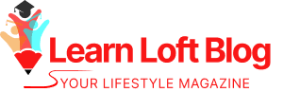Explain the contents of the image with as much detail as possible.

The image features the logo of "Learn Loft Blog," a lifestyle magazine aimed at providing insightful articles and tips on various subjects. The logo prominently displays the name "Learn Loft Blog" in a bold red font, accompanied by a stylized graphic that incorporates elements such as a pencil and colorful figures, symbolizing creativity and education. Beneath the name, the tagline "YOUR LIFESTYLE MAGAZINE" is presented, emphasizing the blog's focus on enriching readers' lives through diverse content. This visual branding encapsulates the blog's mission to offer engaging and informative lifestyle content.